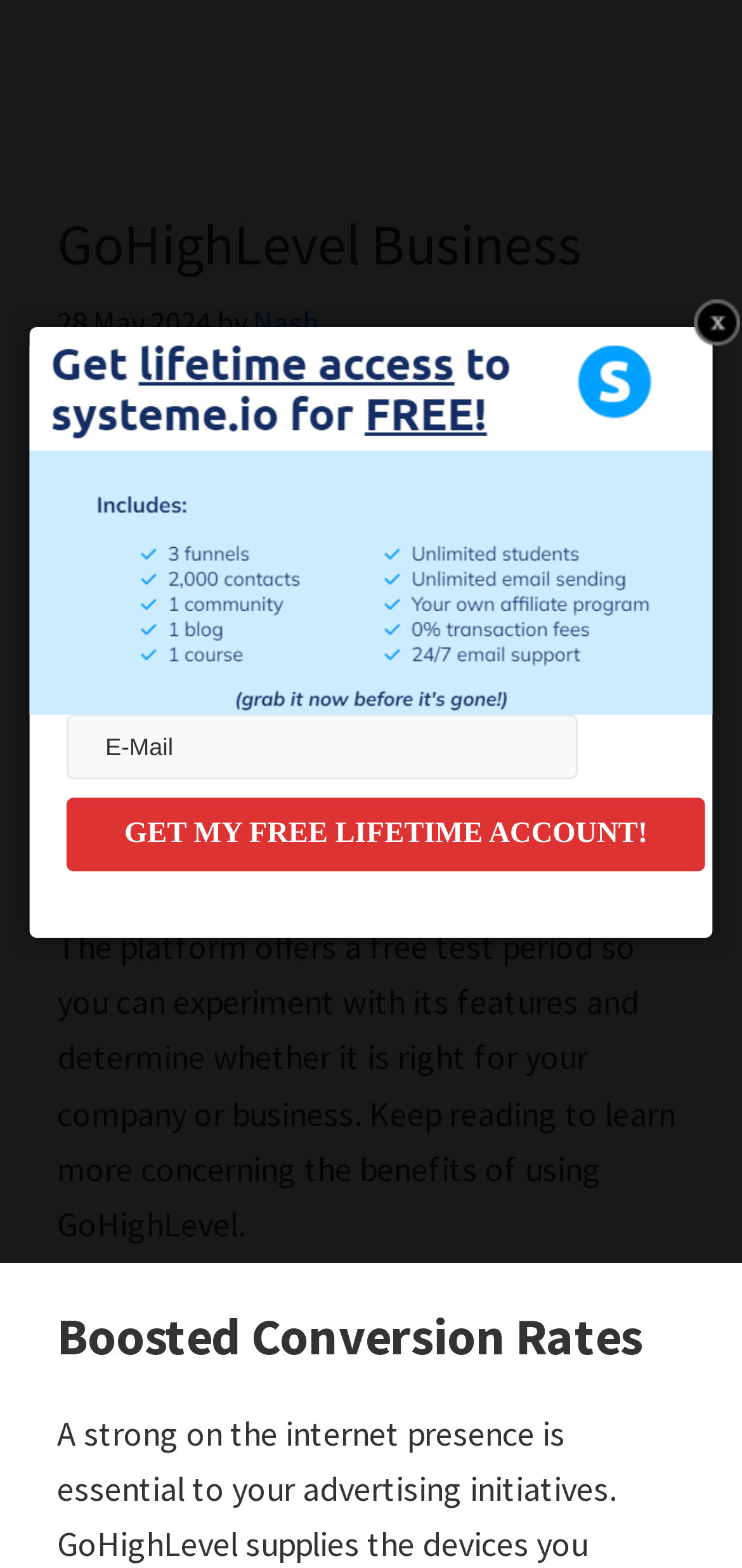Kindly respond to the following question with a single word or a brief phrase: 
What is the benefit of using GoHighLevel?

Boosted Conversion Rates